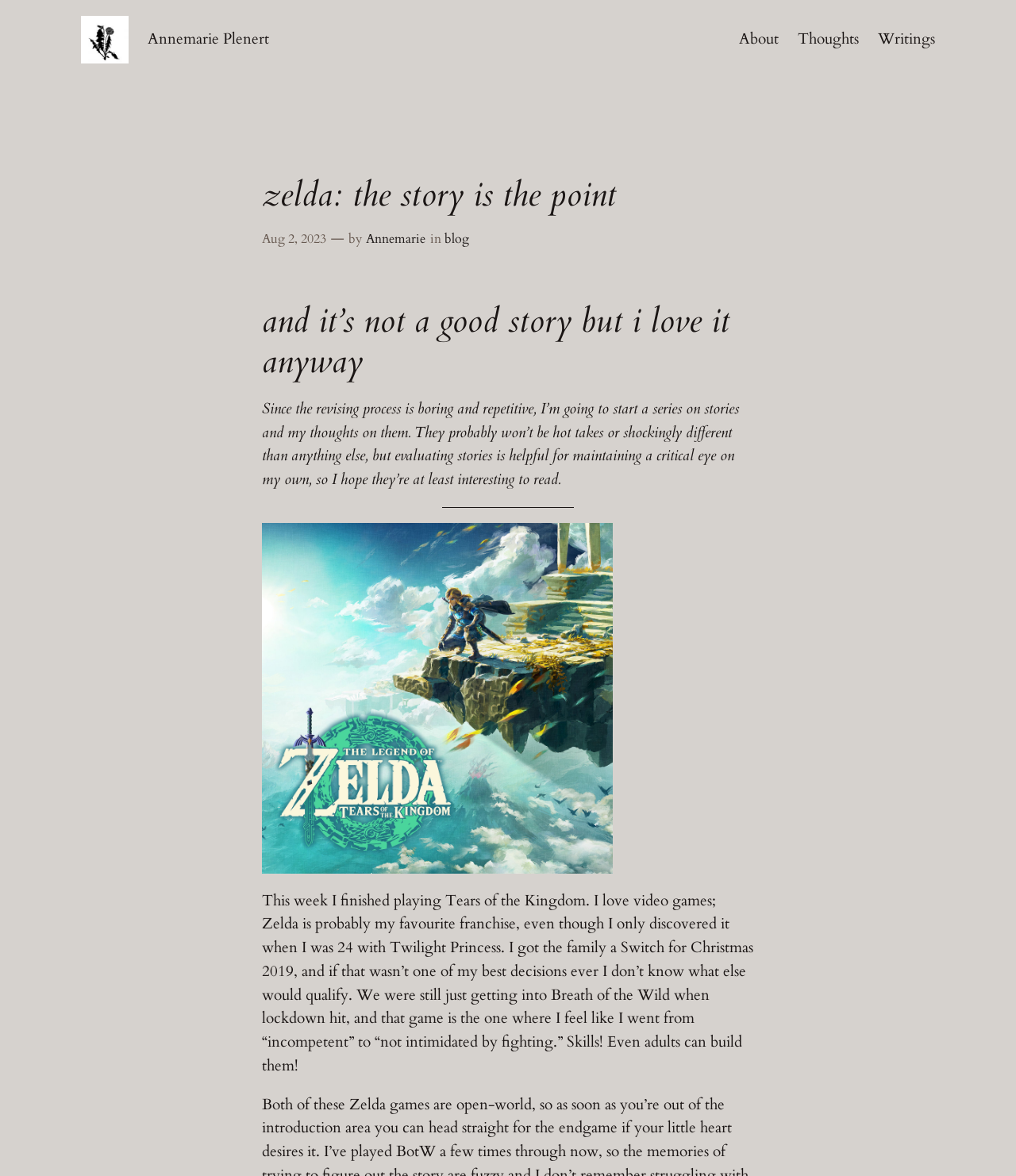Determine the bounding box coordinates of the clickable element necessary to fulfill the instruction: "read the blog post". Provide the coordinates as four float numbers within the 0 to 1 range, i.e., [left, top, right, bottom].

[0.258, 0.256, 0.742, 0.325]